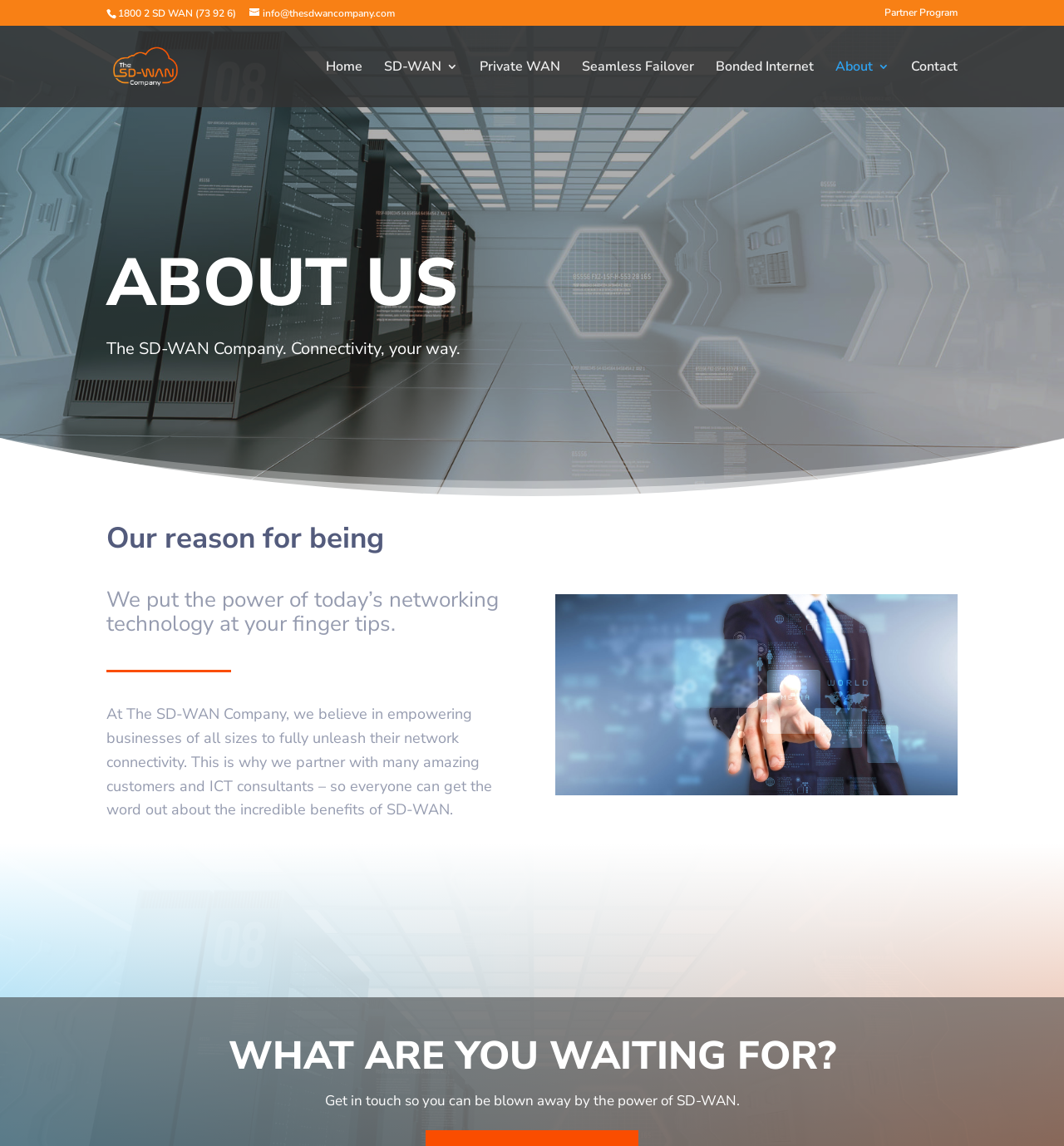Describe every aspect of the webpage comprehensively.

The webpage is about The SD-WAN Company, a company that provides networking technology solutions. At the top left corner, there is a phone number "1800 2 SD WAN (73 92 6)" and an email address "info@thesdwancompany.com" next to it. On the same line, there is a link to the "Partner Program" at the top right corner. 

Below the phone number and email address, there is a logo of The SD-WAN Company, which is an image, and a link to the company's homepage. To the right of the logo, there are several links to different pages, including "Home", "SD-WAN 3", "Private WAN", "Seamless Failover", "Bonded Internet", "About 3", and "Contact".

The main content of the webpage is divided into three sections. The first section has a heading "ABOUT US" and a subheading "The SD-WAN Company. Connectivity, your way." Below the subheading, there is a paragraph that describes the company's mission, which is to empower businesses to fully unleash their network connectivity.

The second section has a heading "Our reason for being" and a paragraph that explains the company's goal, which is to partner with customers and ICT consultants to promote the benefits of SD-WAN.

The third section has a heading "WHAT ARE YOU WAITING FOR?" and a call-to-action paragraph that encourages visitors to get in touch with the company to learn more about the power of SD-WAN.